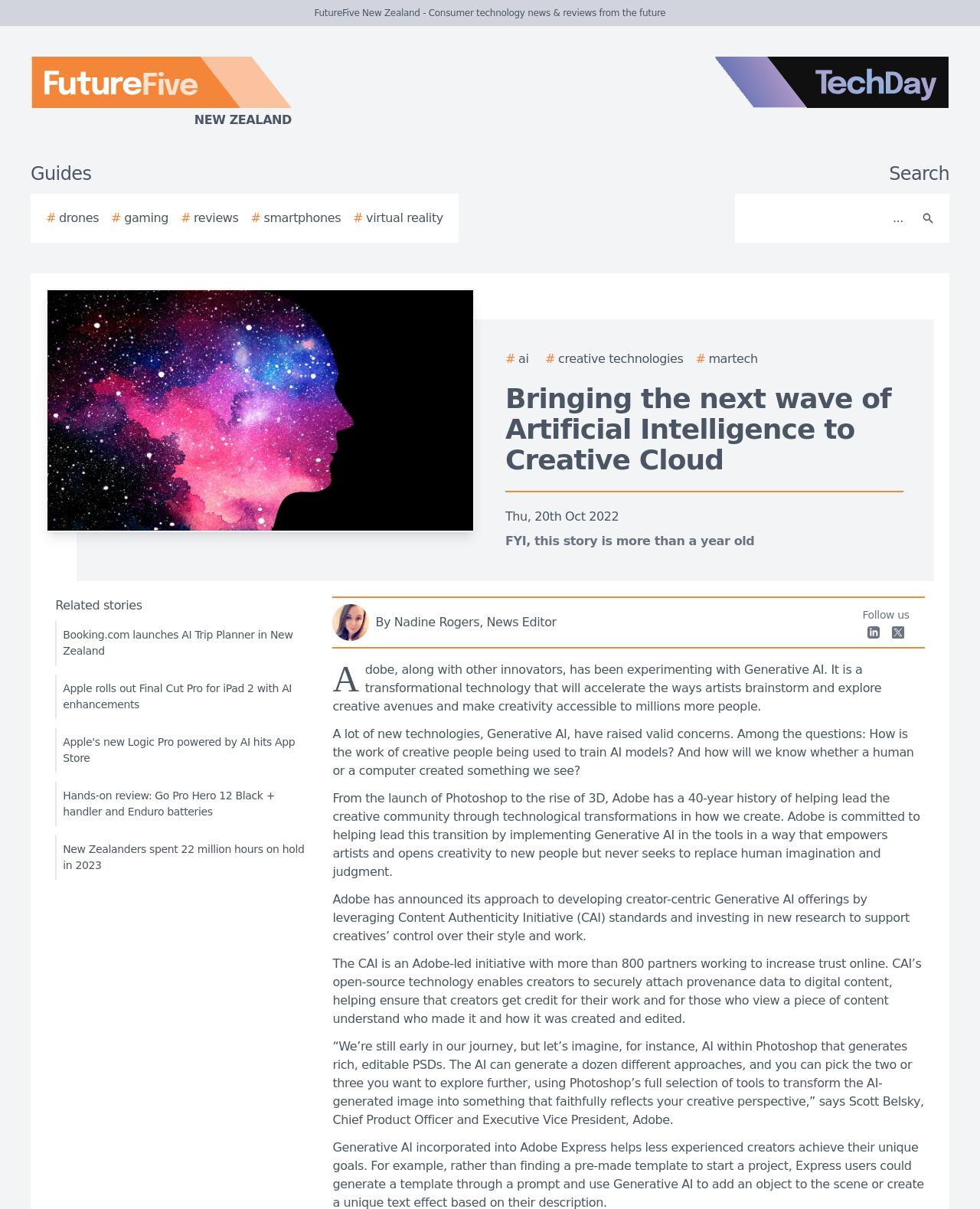What is the name of the Adobe executive quoted in the article? Please answer the question using a single word or phrase based on the image.

Scott Belsky